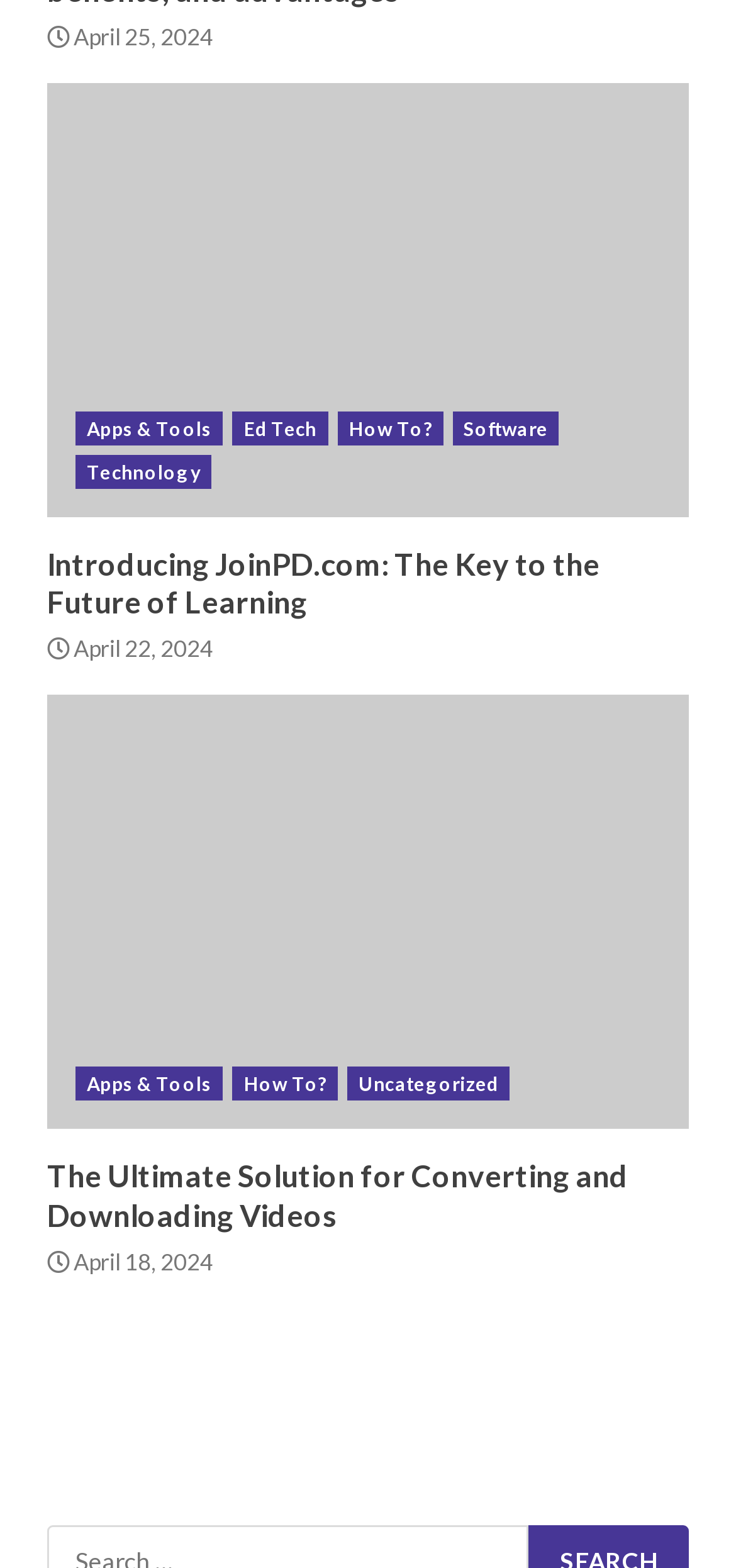What is the date of the first article?
Answer the question with a thorough and detailed explanation.

The first article's date can be found at the top of the article, which is 'April 25, 2024'.